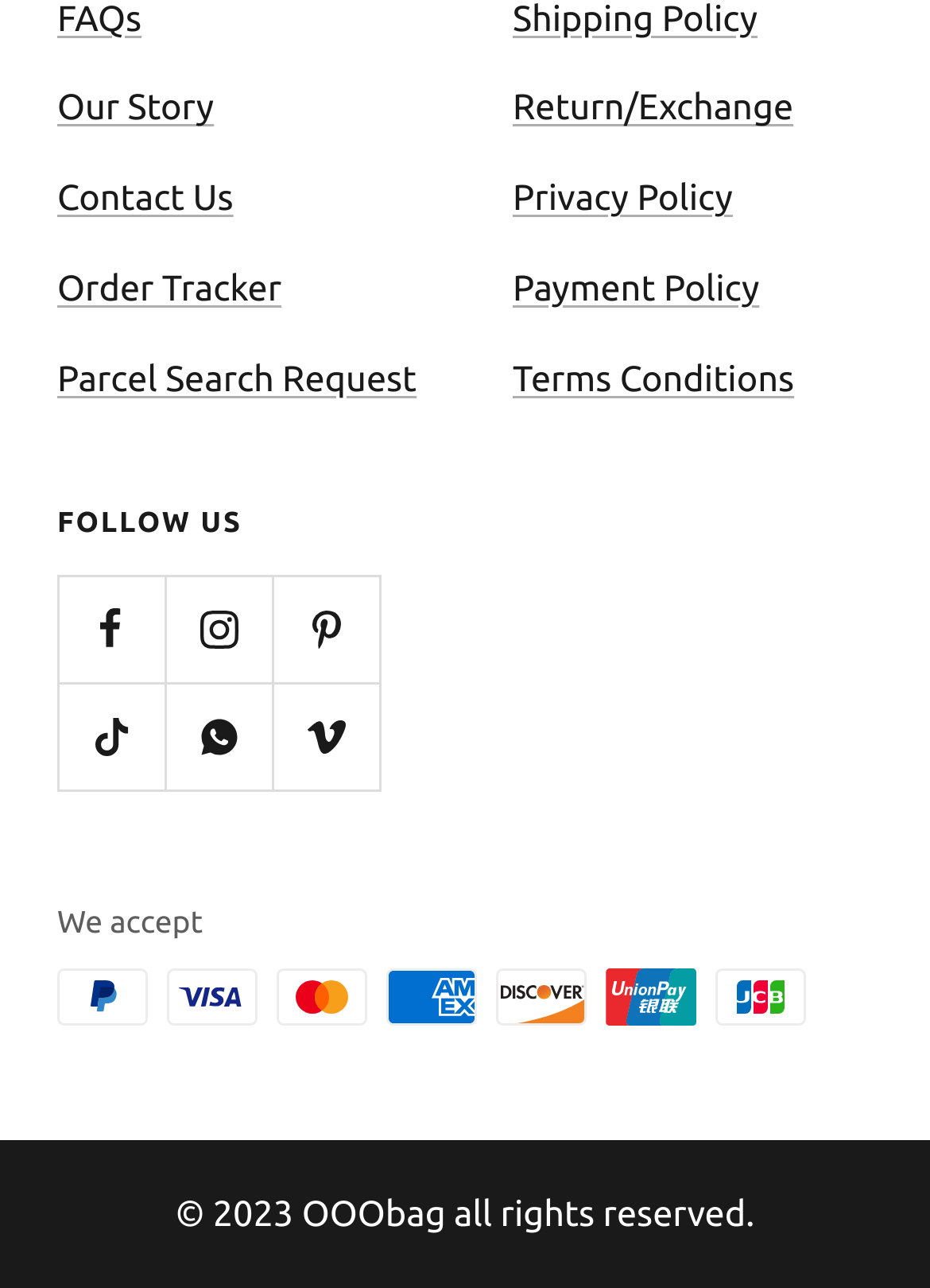Provide your answer to the question using just one word or phrase: What is the copyright year of OOObag?

2023